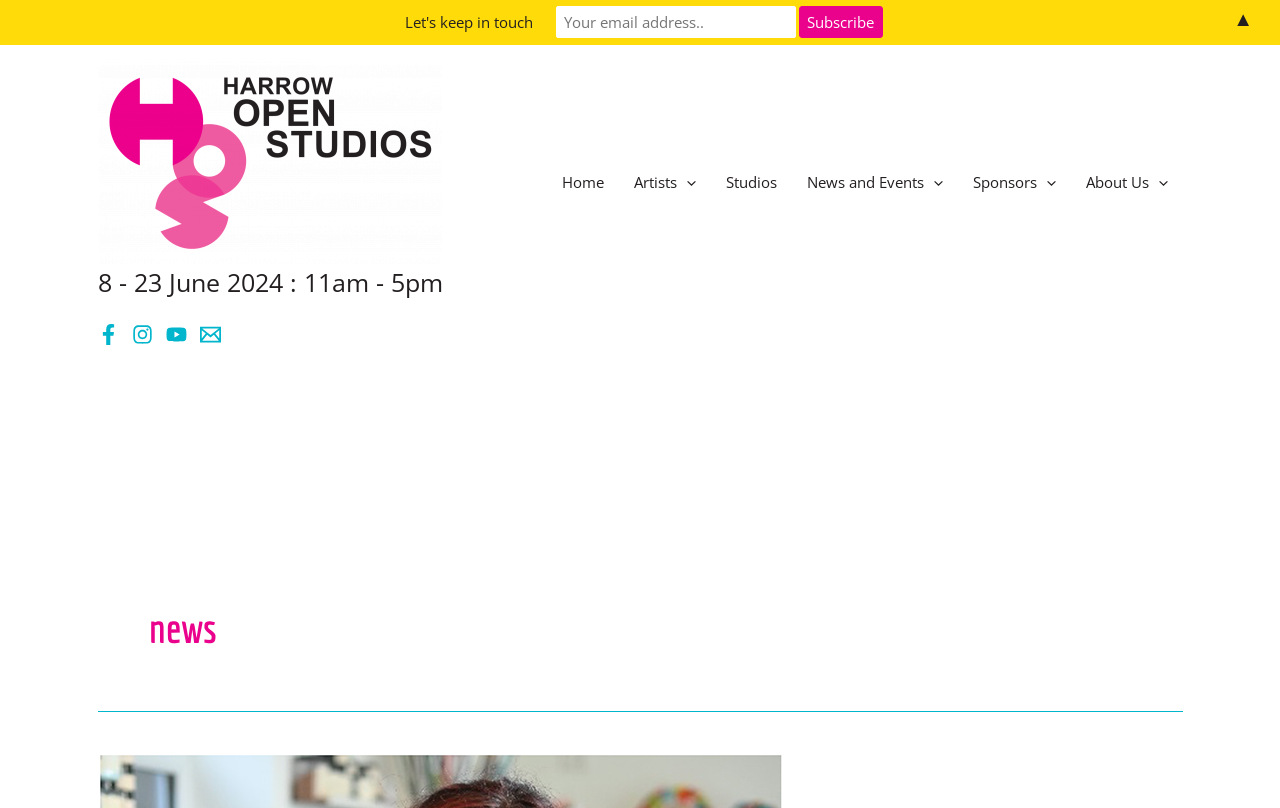Please answer the following question using a single word or phrase: 
What is the main navigation menu?

Site Navigation: Main Menu